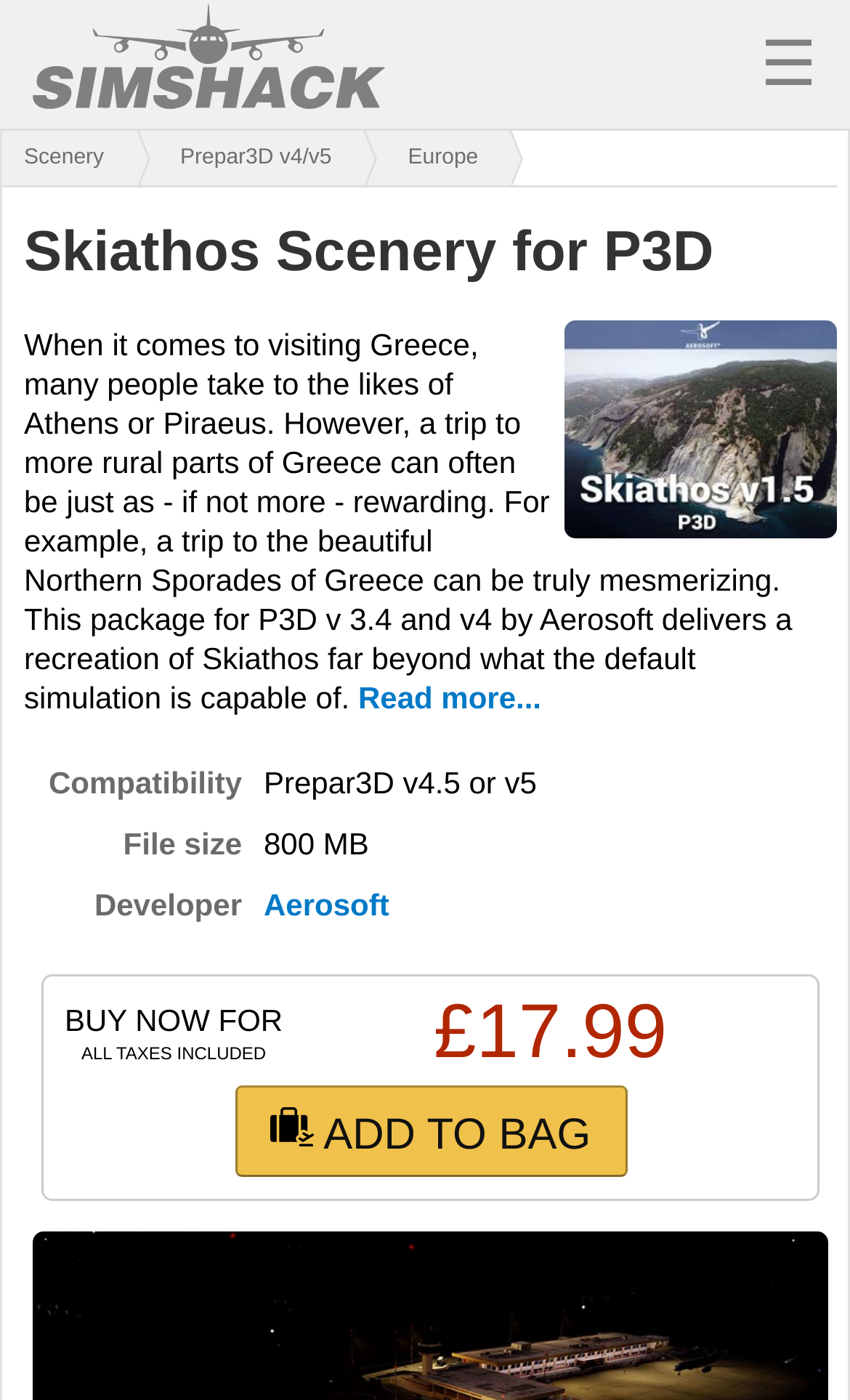What is the file size of the scenery package?
Craft a detailed and extensive response to the question.

The file size of the scenery package can be found in the description list detail element, which is '800 MB'. This information is provided to inform users of the package's size.